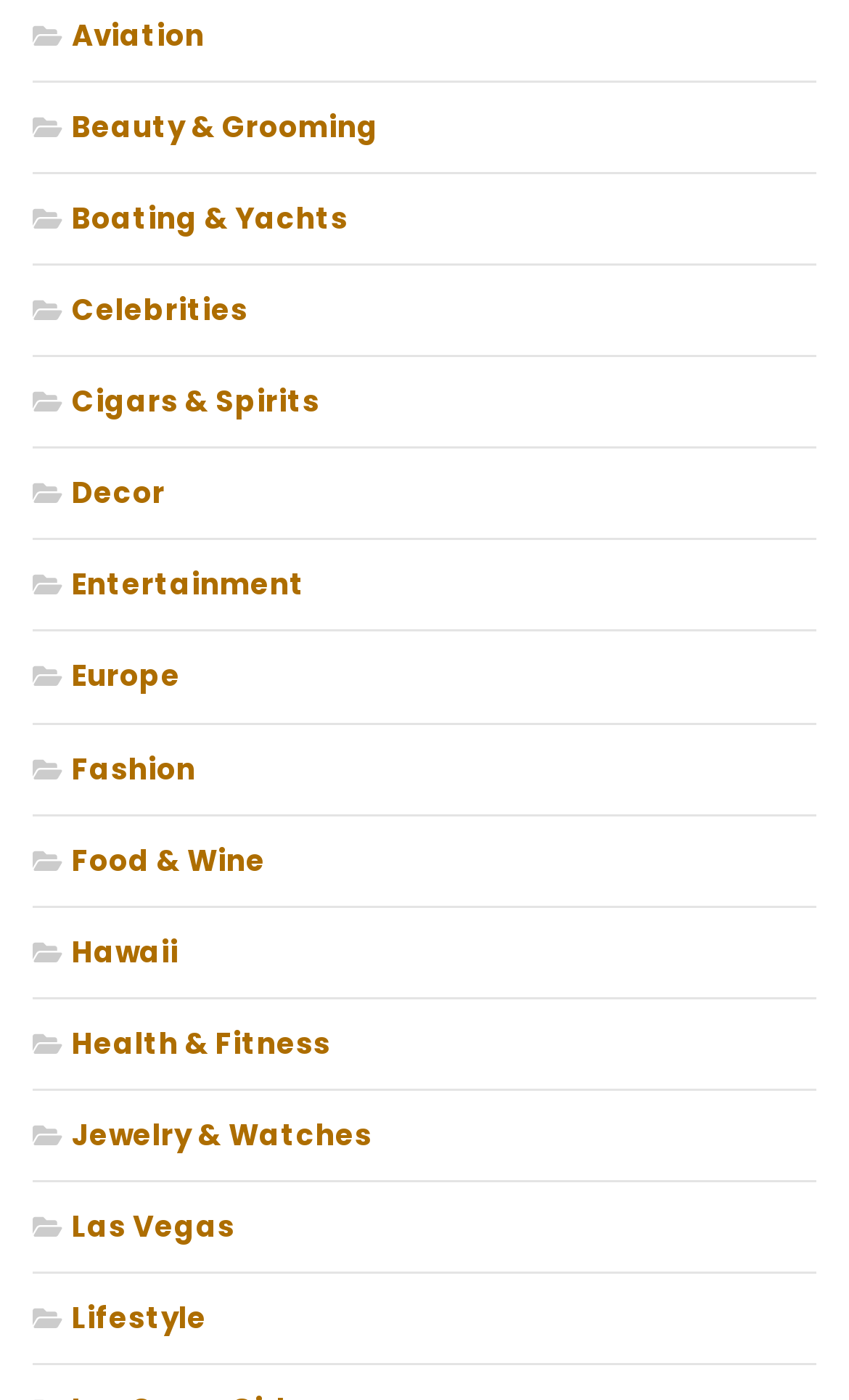Find the UI element described as: "Cigars & Spirits" and predict its bounding box coordinates. Ensure the coordinates are four float numbers between 0 and 1, [left, top, right, bottom].

[0.038, 0.272, 0.377, 0.302]